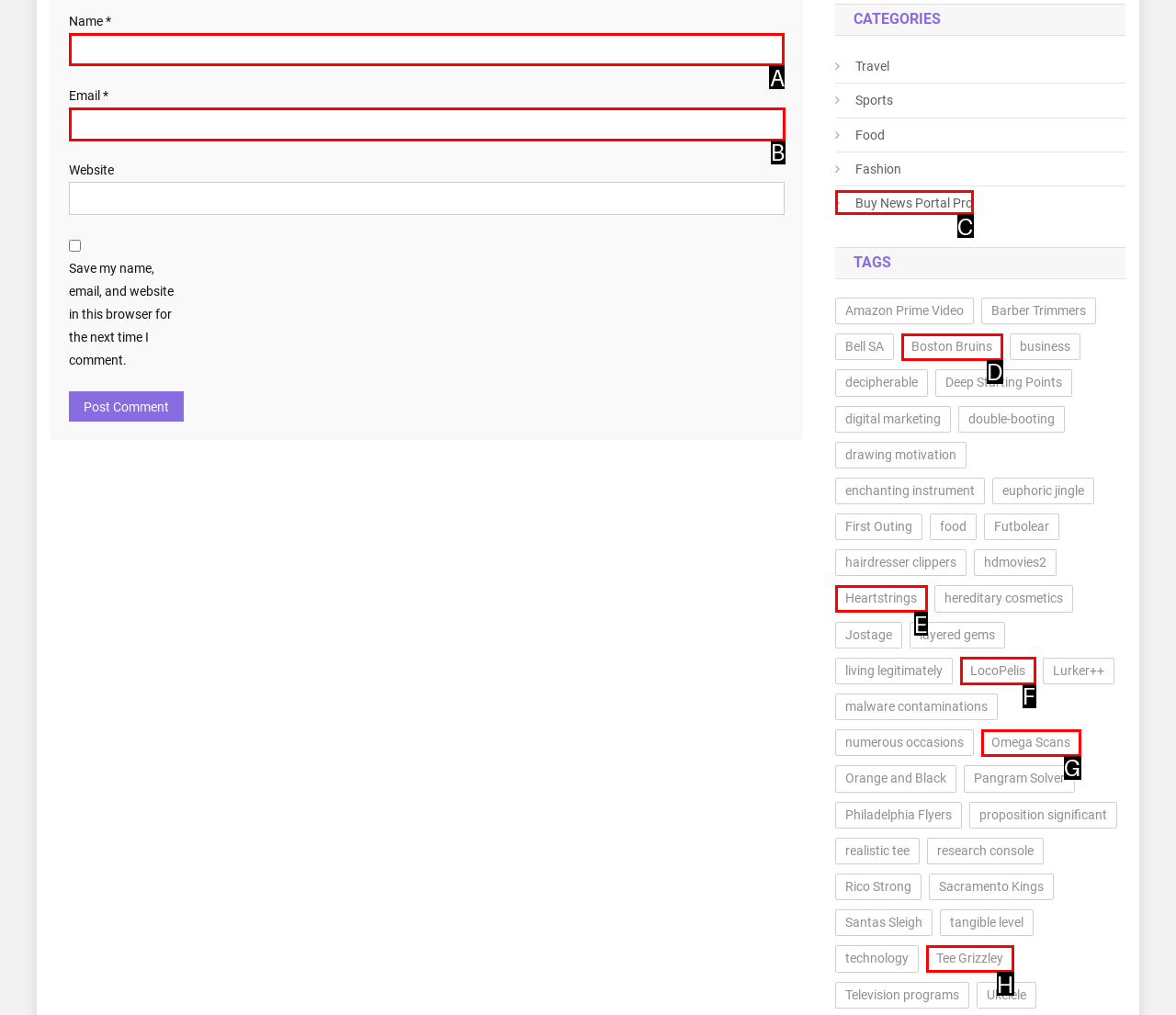Identify the letter of the UI element you need to select to accomplish the task: Enter your name.
Respond with the option's letter from the given choices directly.

A